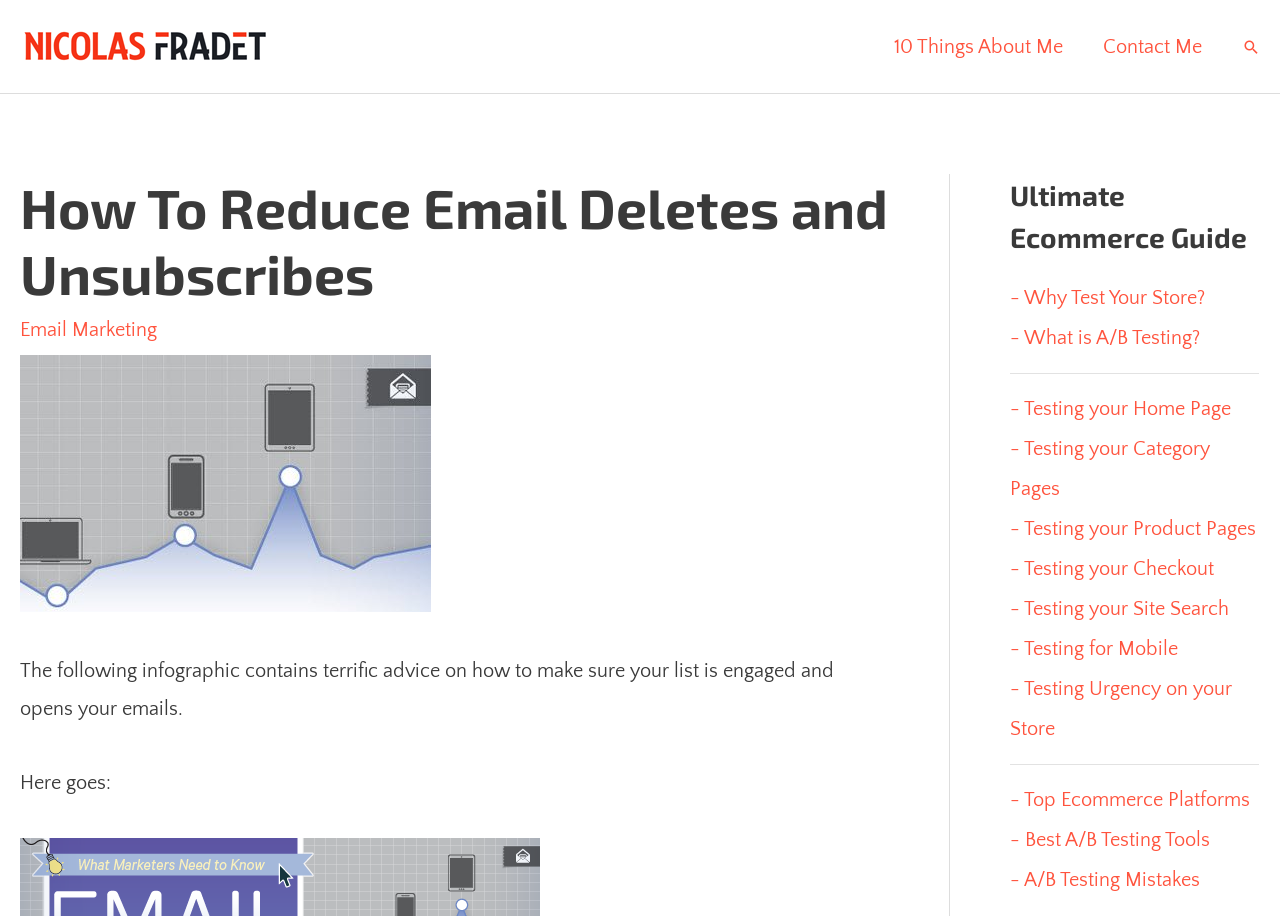Pinpoint the bounding box coordinates for the area that should be clicked to perform the following instruction: "Learn about testing your store".

[0.789, 0.313, 0.941, 0.337]